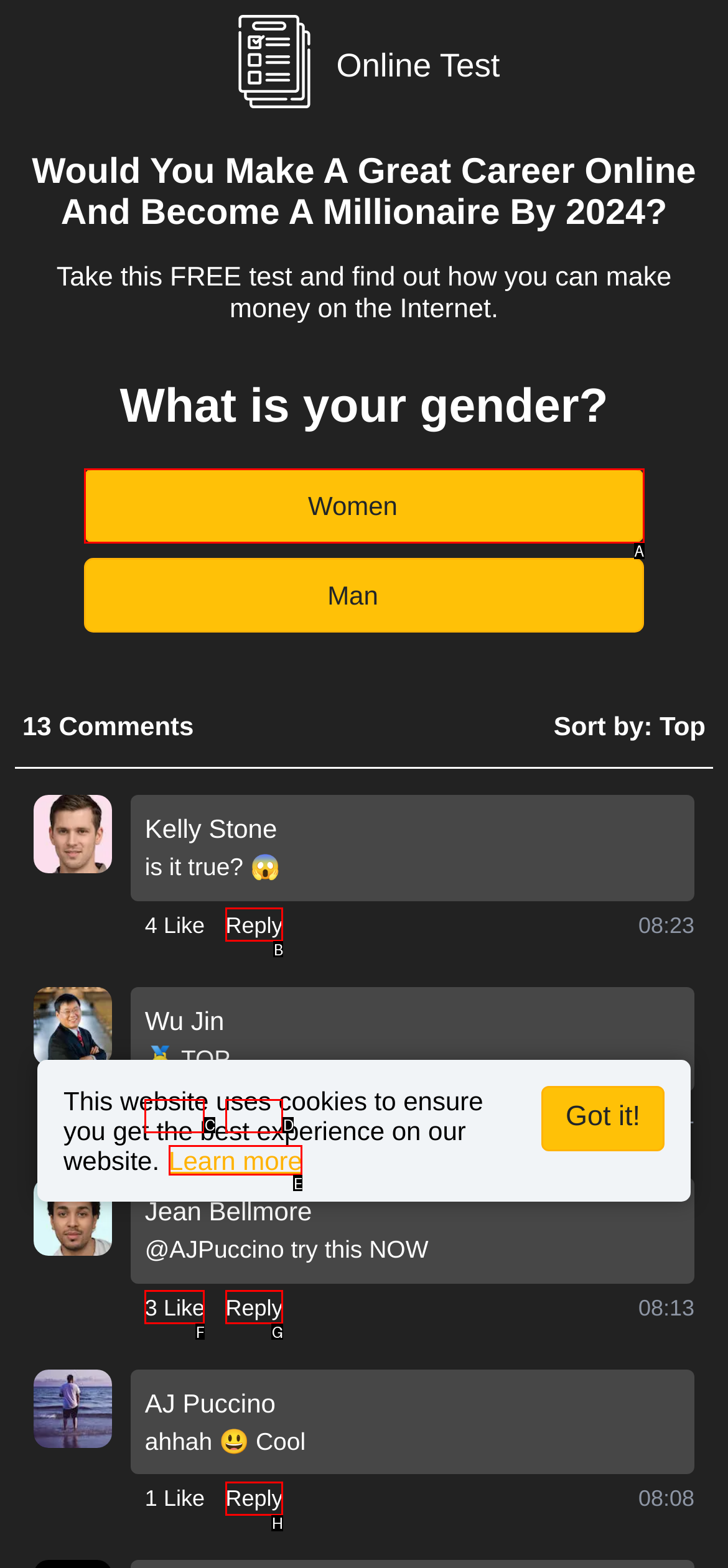From the description: Copyright, identify the option that best matches and reply with the letter of that option directly.

None